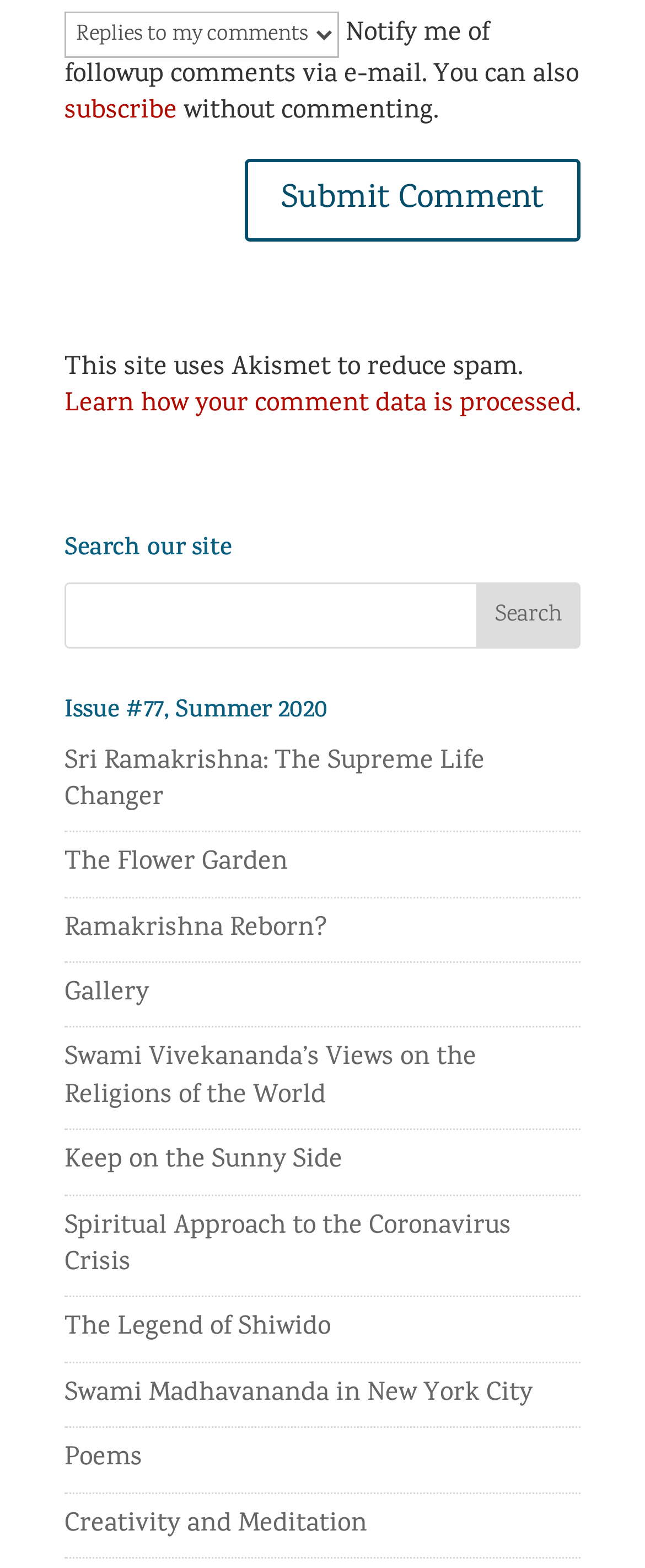Find the bounding box coordinates for the area that should be clicked to accomplish the instruction: "Submit a comment".

[0.379, 0.101, 0.9, 0.154]